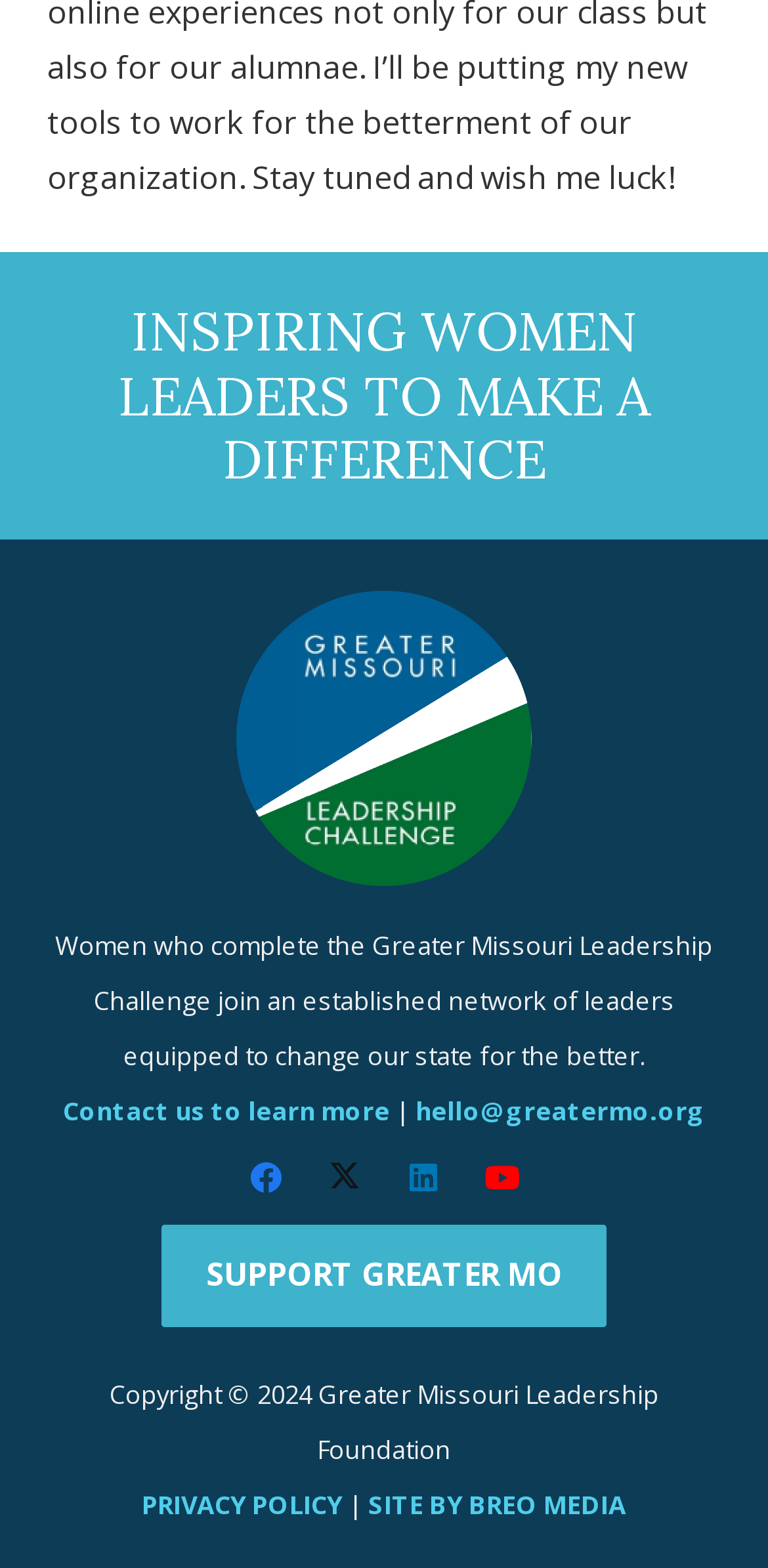Please analyze the image and give a detailed answer to the question:
What social media platforms does the organization have?

The social media platforms can be found in the link elements with the text 'Facebook', 'Twitter', 'LinkedIn', and 'YouTube' which are located at the bottom of the webpage, above the copyright information.